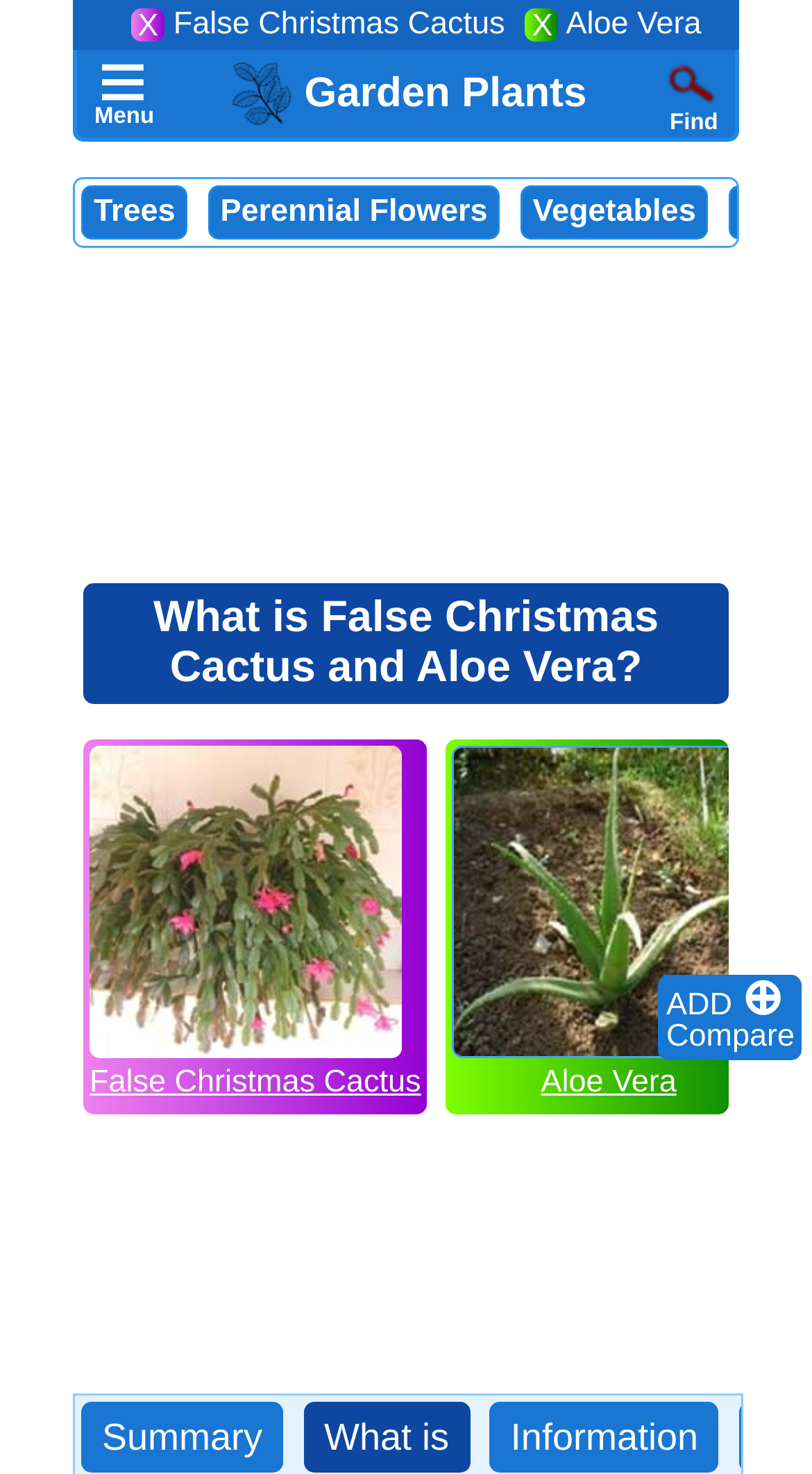Determine the bounding box coordinates of the UI element that matches the following description: "Aloe Vera". The coordinates should be four float numbers between 0 and 1 in the format [left, top, right, bottom].

[0.666, 0.715, 0.833, 0.746]